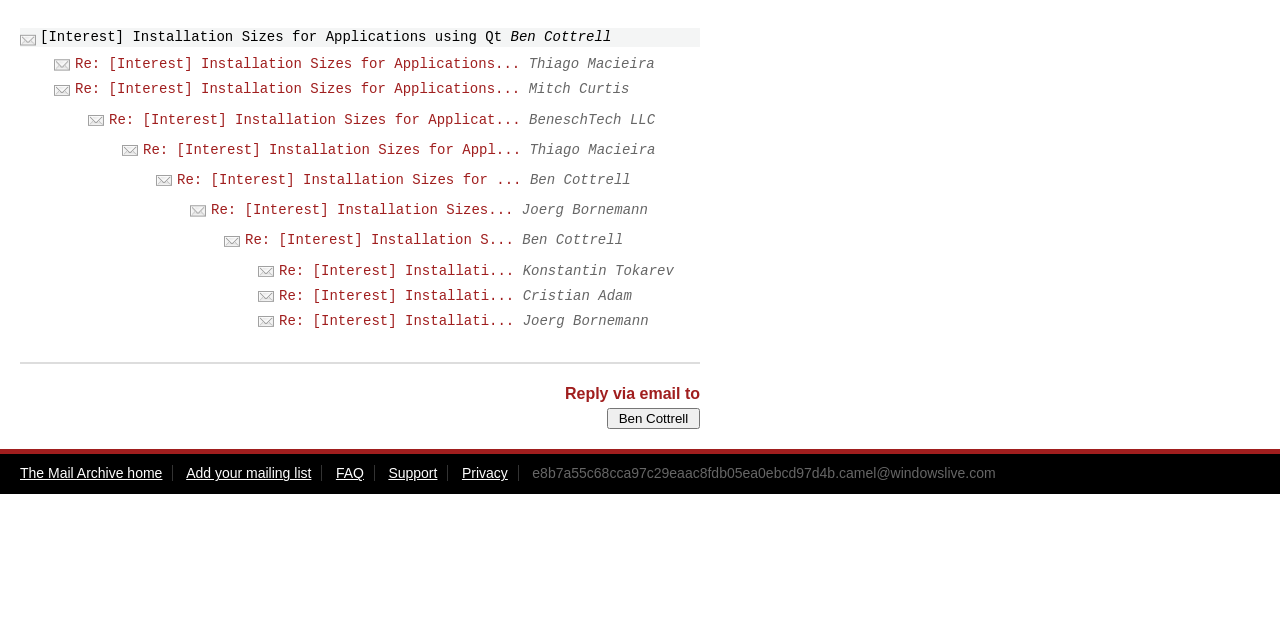Identify and provide the bounding box coordinates of the UI element described: "Re: [Interest] Installati...". The coordinates should be formatted as [left, top, right, bottom], with each number being a float between 0 and 1.

[0.218, 0.41, 0.402, 0.435]